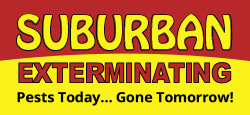Use a single word or phrase to answer the question: What is the specialization of Suburban Exterminating?

Pest eradication